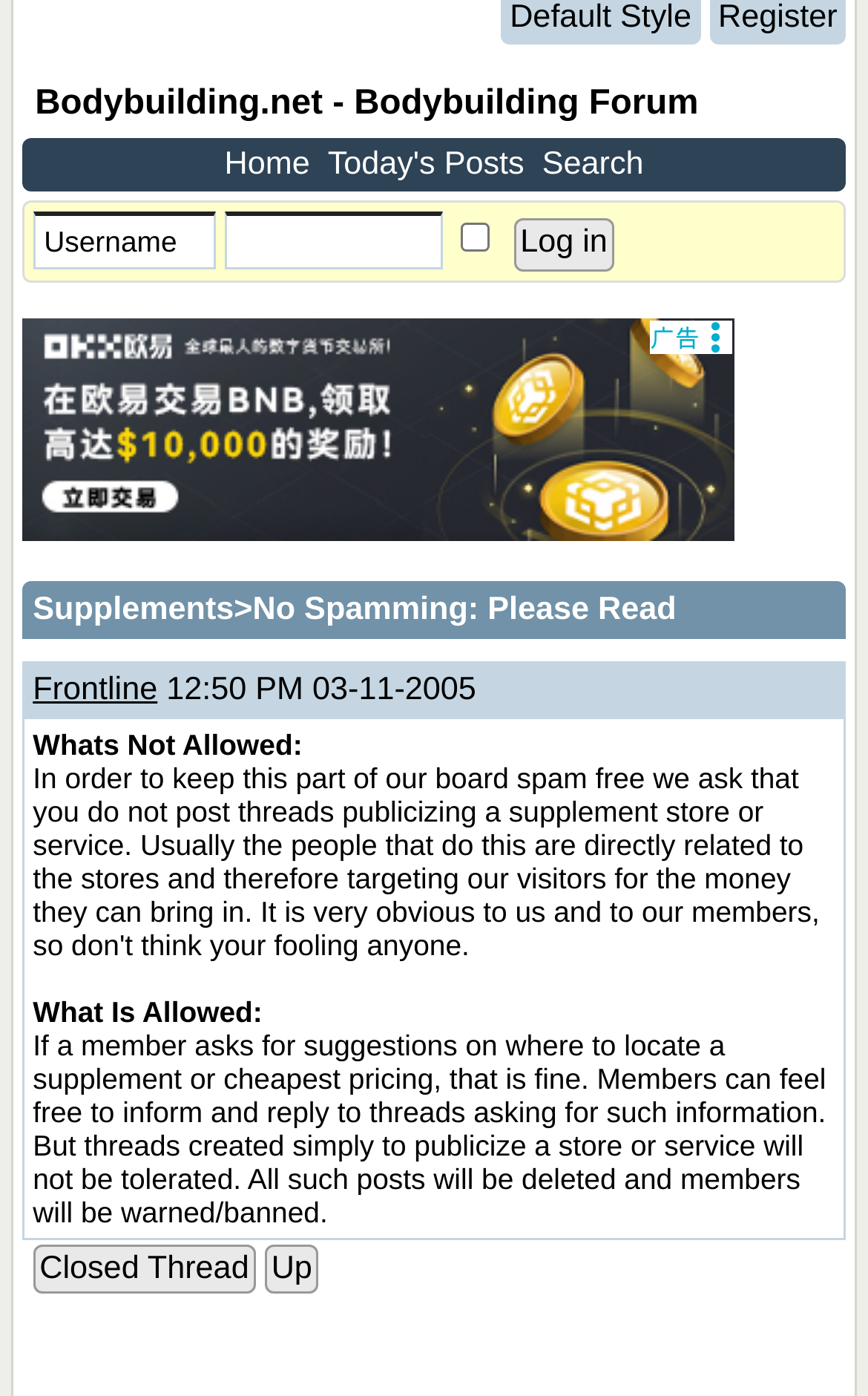Determine the bounding box coordinates for the UI element matching this description: "input value="Username" name="vb_login_username" value="Username"".

[0.038, 0.152, 0.248, 0.193]